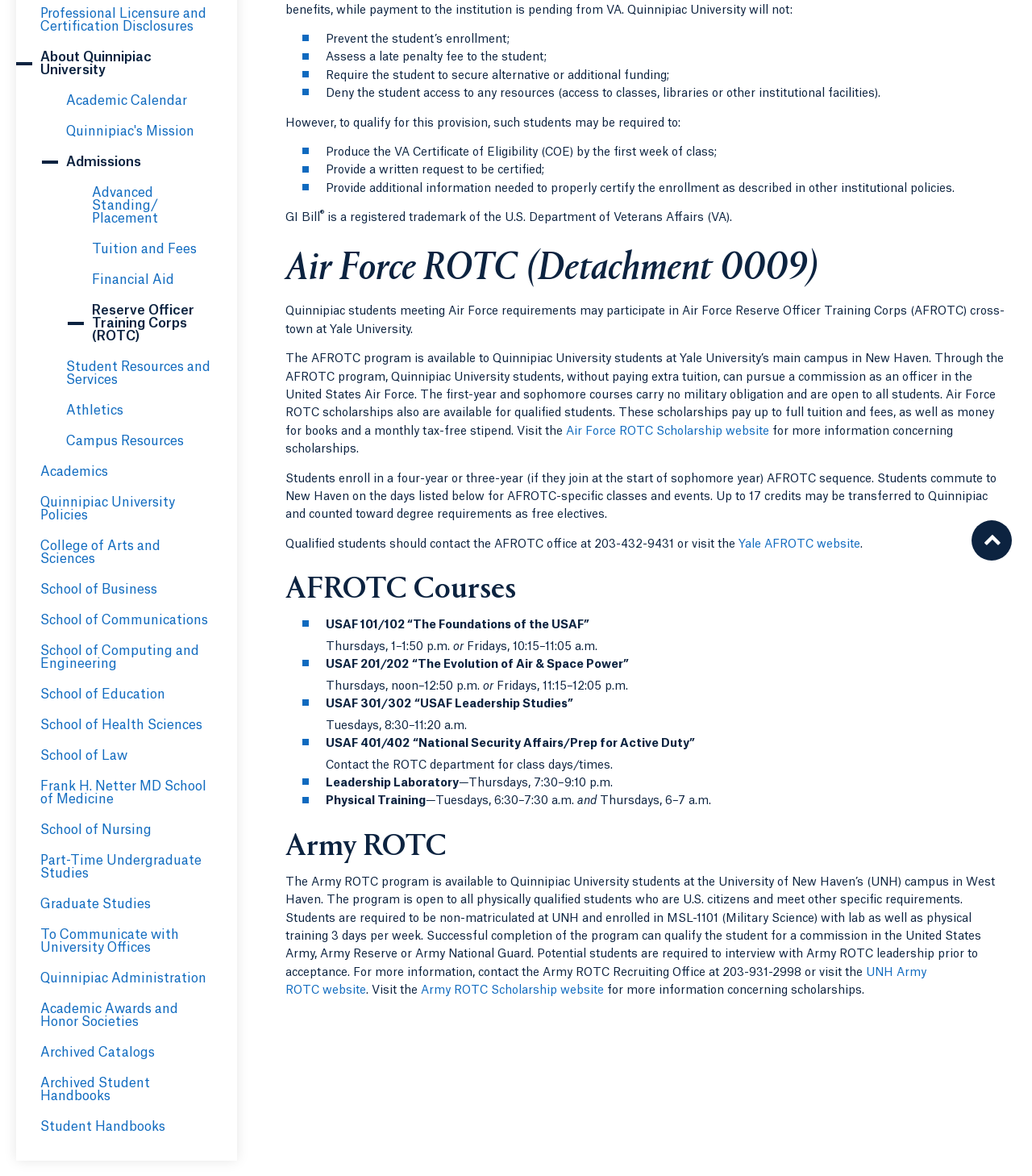Locate the bounding box of the UI element described in the following text: "Air Force ROTC Scholarship website".

[0.548, 0.362, 0.745, 0.372]